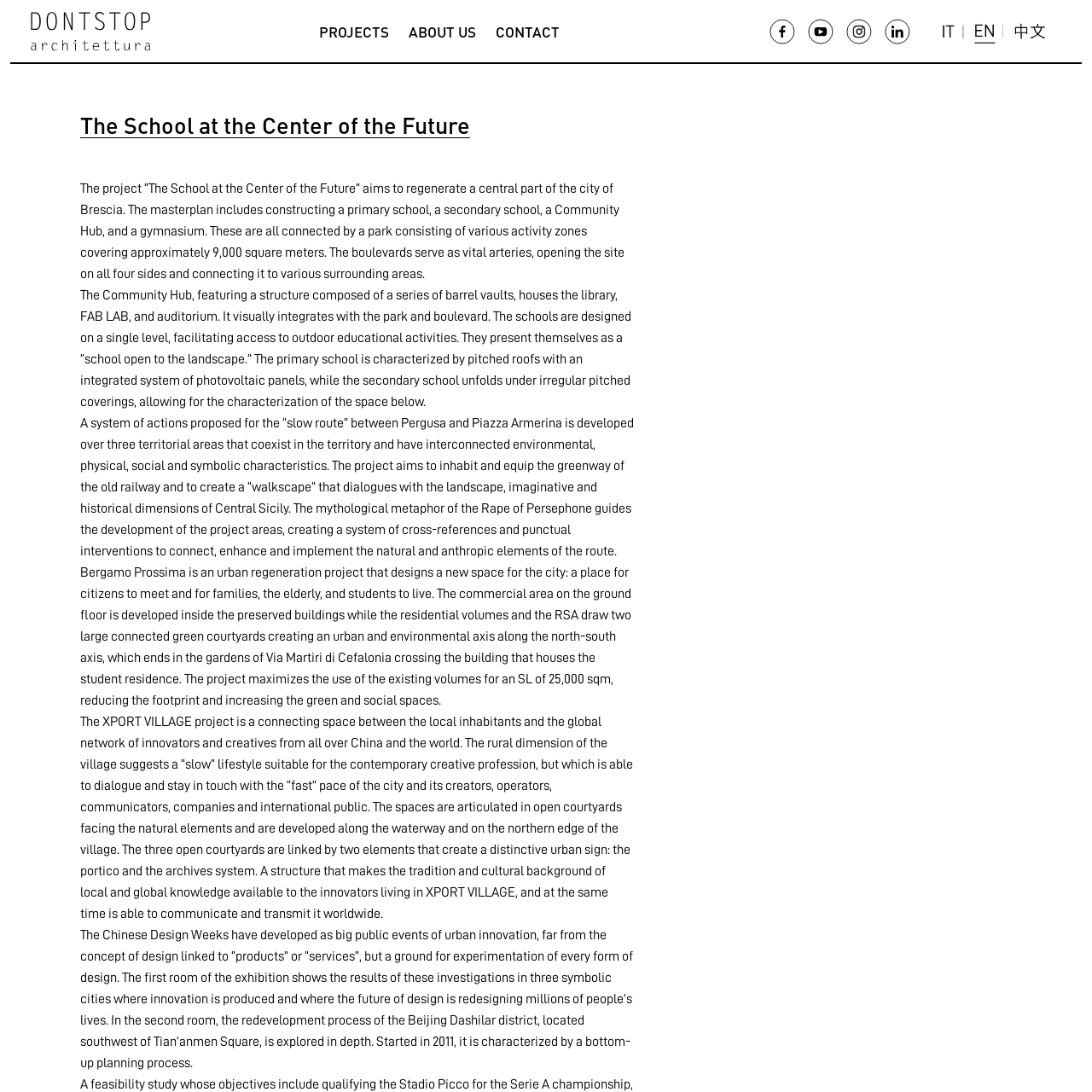Identify the title of the webpage and provide its text content.

The School at the Center of the Future